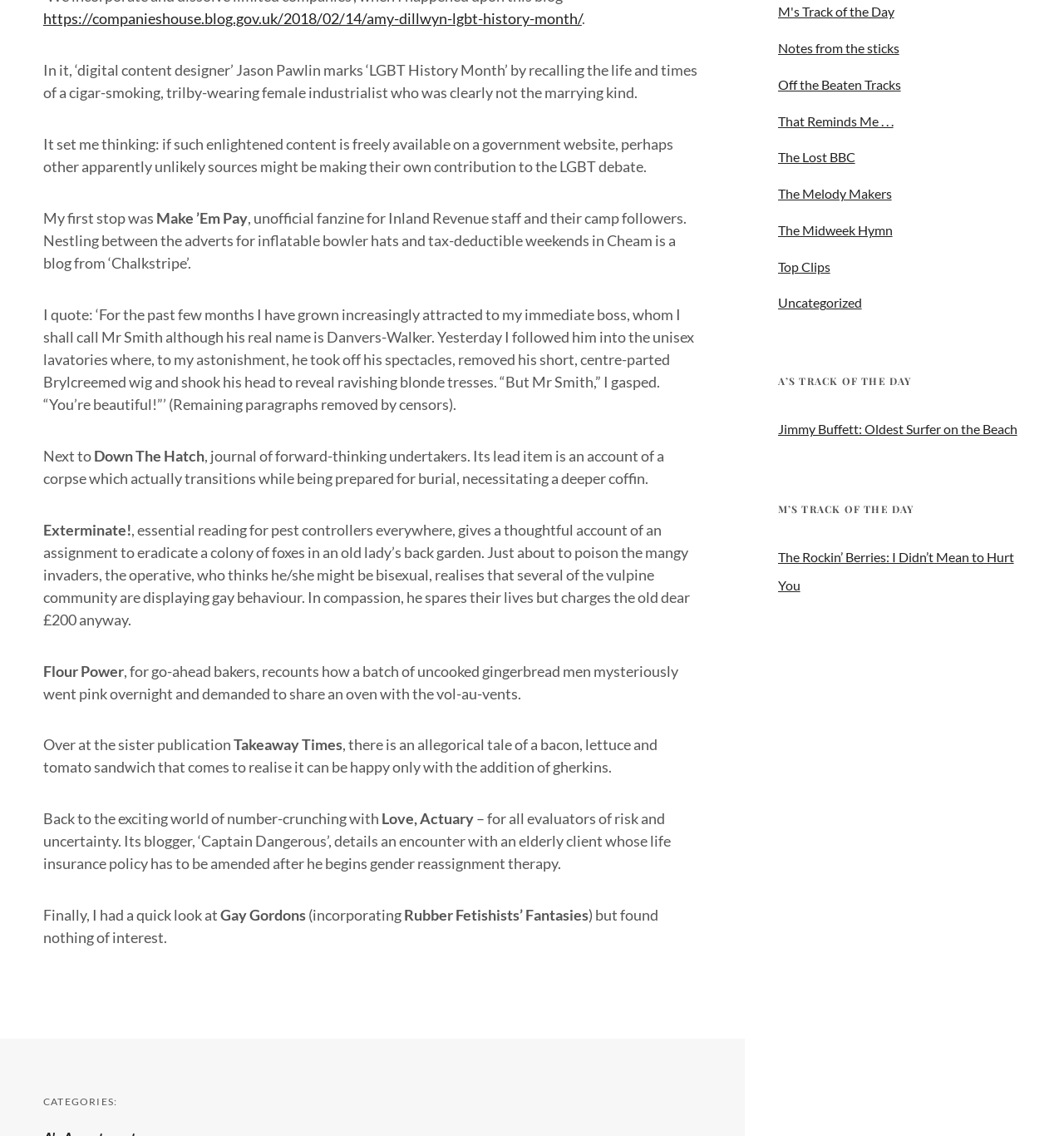Determine the bounding box coordinates for the UI element described. Format the coordinates as (top-left x, top-left y, bottom-right x, bottom-right y) and ensure all values are between 0 and 1. Element description: The Lost BBC

[0.731, 0.126, 0.804, 0.151]